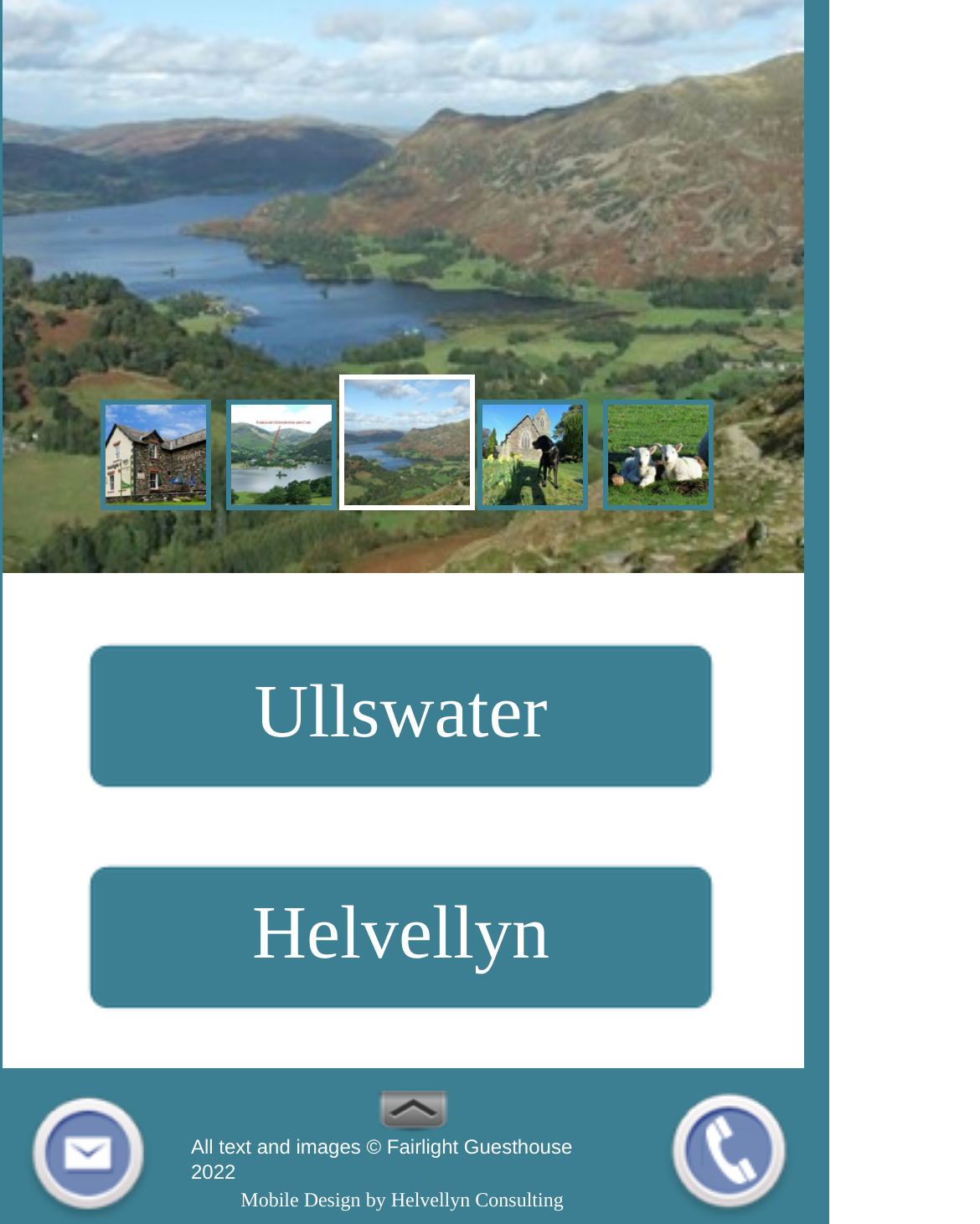What are the two links above the images?
Please answer the question with as much detail as possible using the screenshot.

The two links above the images are 'Ullswater' and 'Helvellyn', which are likely related to the location or theme of the webpage.